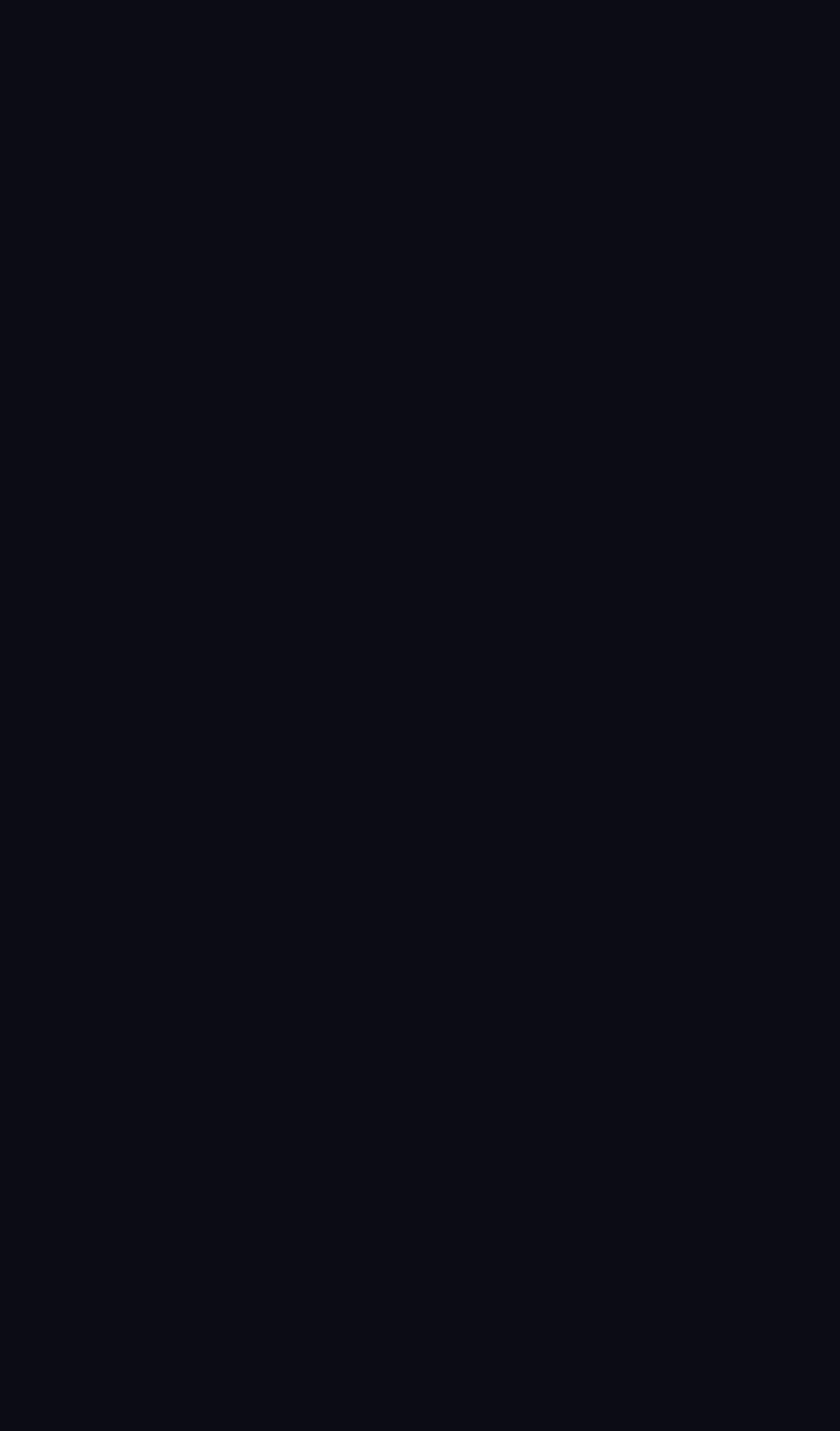Provide a short answer using a single word or phrase for the following question: 
How many navigation menu items are there?

5